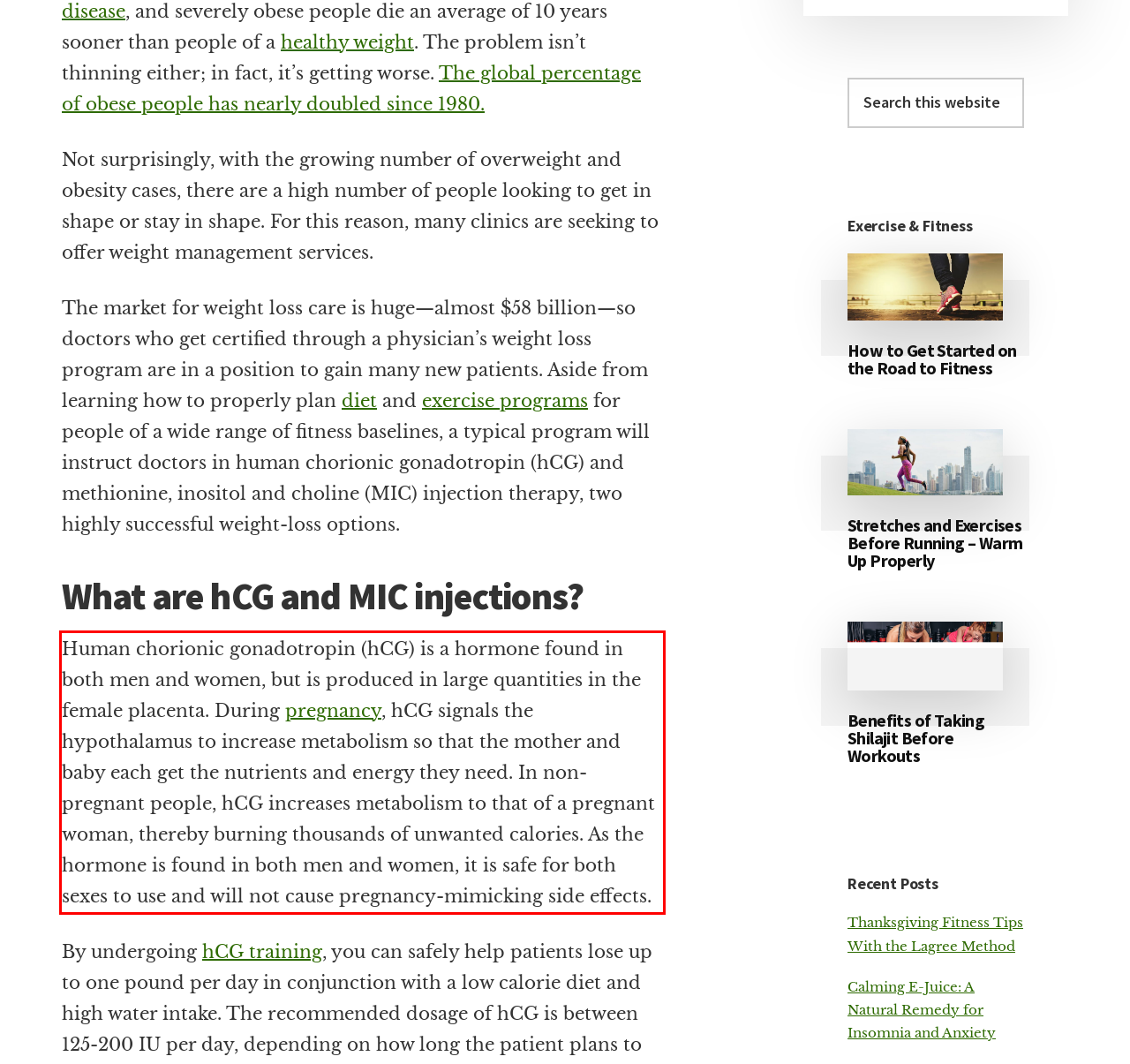You are given a webpage screenshot with a red bounding box around a UI element. Extract and generate the text inside this red bounding box.

Human chorionic gonadotropin (hCG) is a hormone found in both men and women, but is produced in large quantities in the female placenta. During pregnancy, hCG signals the hypothalamus to increase metabolism so that the mother and baby each get the nutrients and energy they need. In non-pregnant people, hCG increases metabolism to that of a pregnant woman, thereby burning thousands of unwanted calories. As the hormone is found in both men and women, it is safe for both sexes to use and will not cause pregnancy-mimicking side effects.